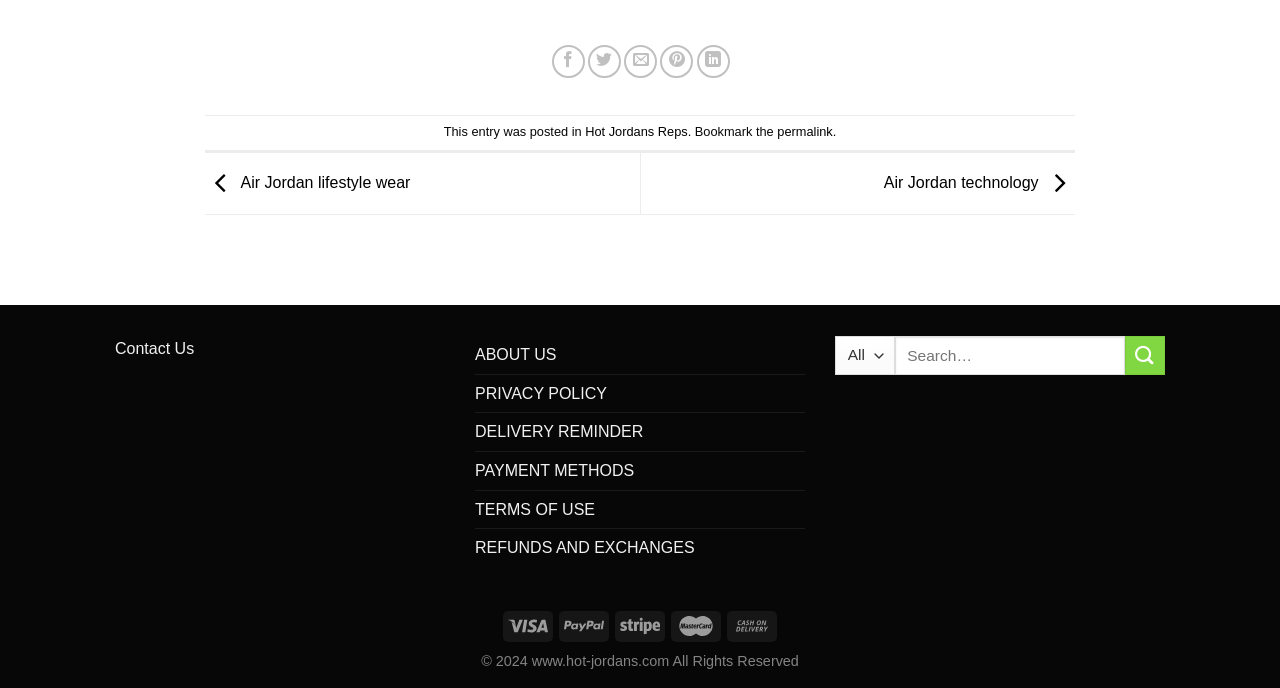What is the category of the post?
Using the image as a reference, give a one-word or short phrase answer.

Hot Jordans Reps